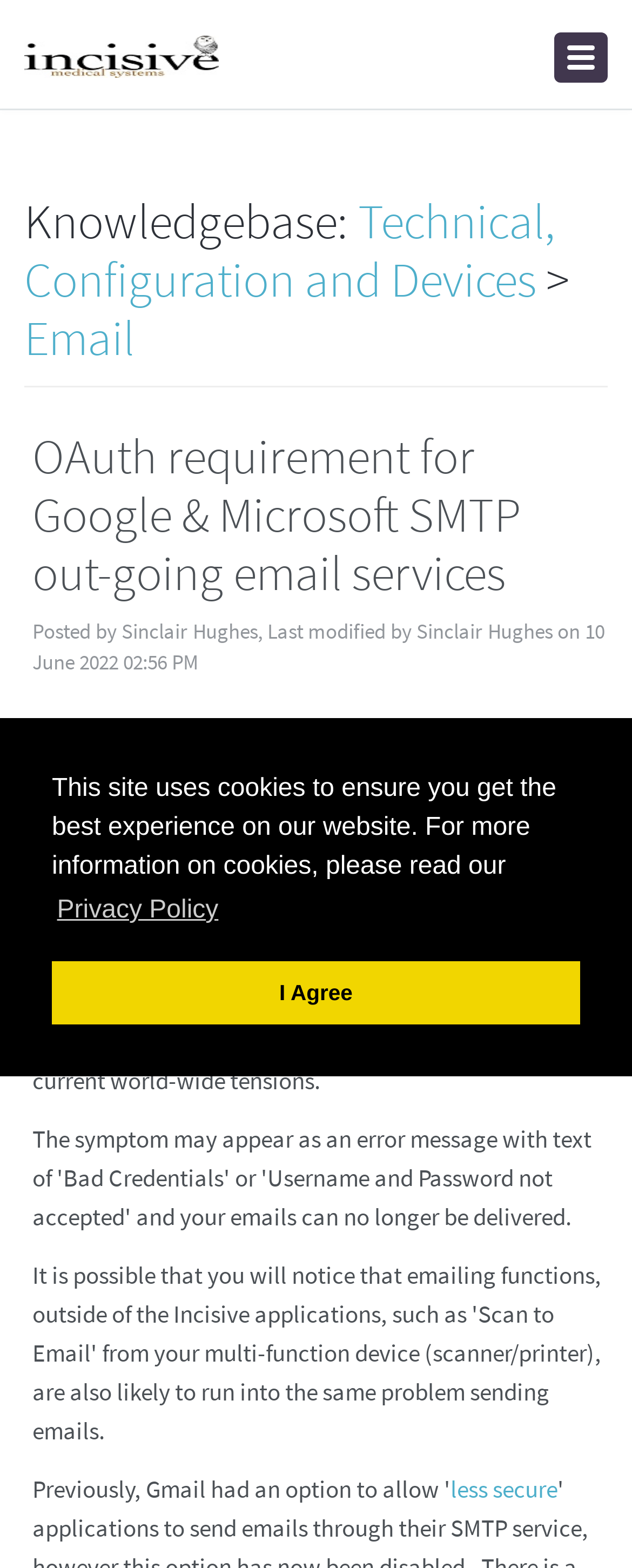Could you highlight the region that needs to be clicked to execute the instruction: "read knowledgebase"?

[0.038, 0.12, 0.879, 0.197]